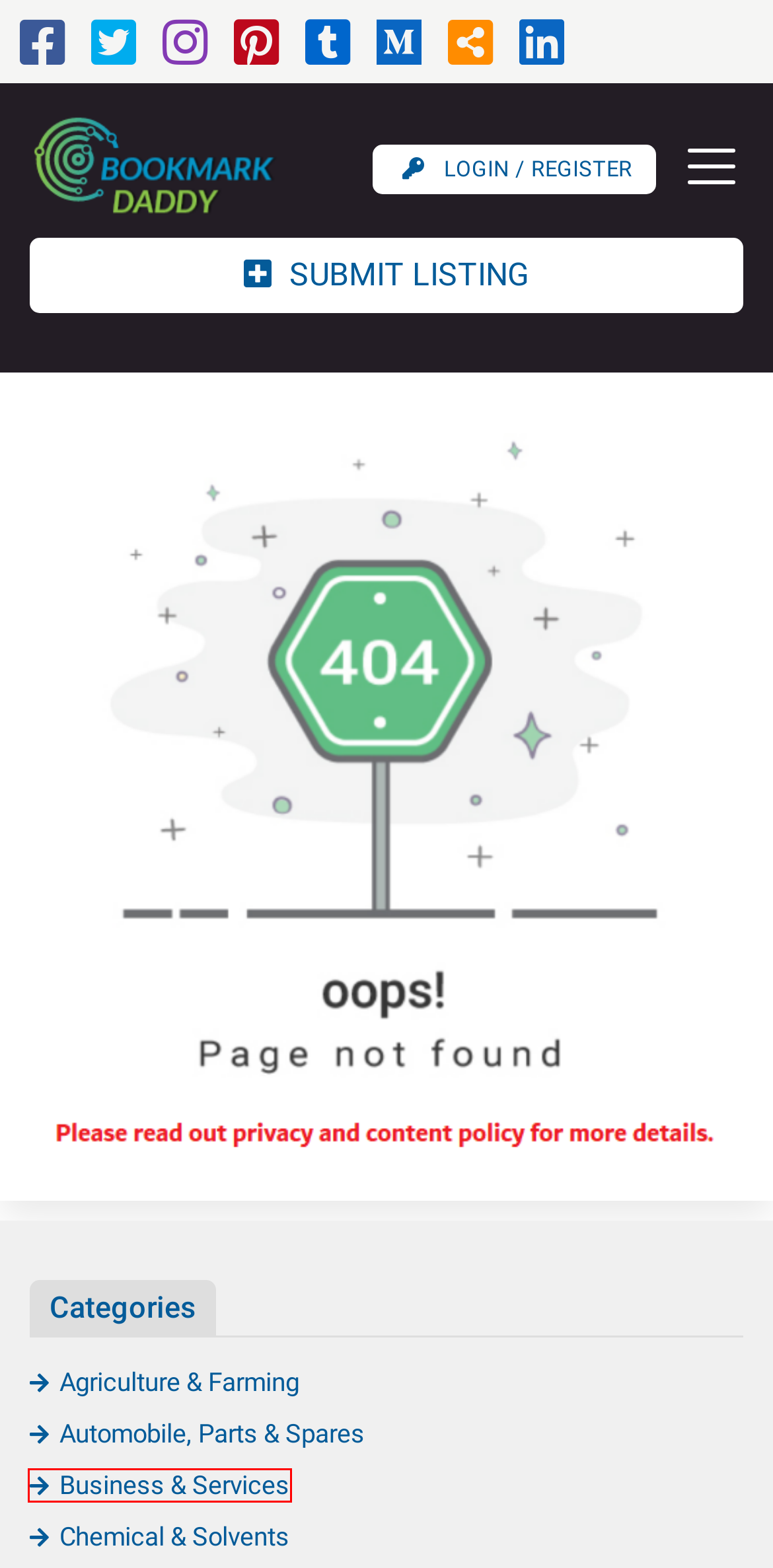You are looking at a screenshot of a webpage with a red bounding box around an element. Determine the best matching webpage description for the new webpage resulting from clicking the element in the red bounding box. Here are the descriptions:
A. Chemical & Solvents – Organize Your Business Content to Facilitate Access and Sharing to World
B. General – Organize Your Business Content to Facilitate Access and Sharing to World
C. Business & Services – Organize Your Business Content to Facilitate Access and Sharing to World
D. Agriculture & Farming – Organize Your Business Content to Facilitate Access and Sharing to World
E. Organize Your Business Content to Facilitate Access and Sharing to World
F. Science & Technology – Organize Your Business Content to Facilitate Access and Sharing to World
G. Engineering & Equipments – Organize Your Business Content to Facilitate Access and Sharing to World
H. Submit Listing – Organize Your Business Content to Facilitate Access and Sharing to World

C